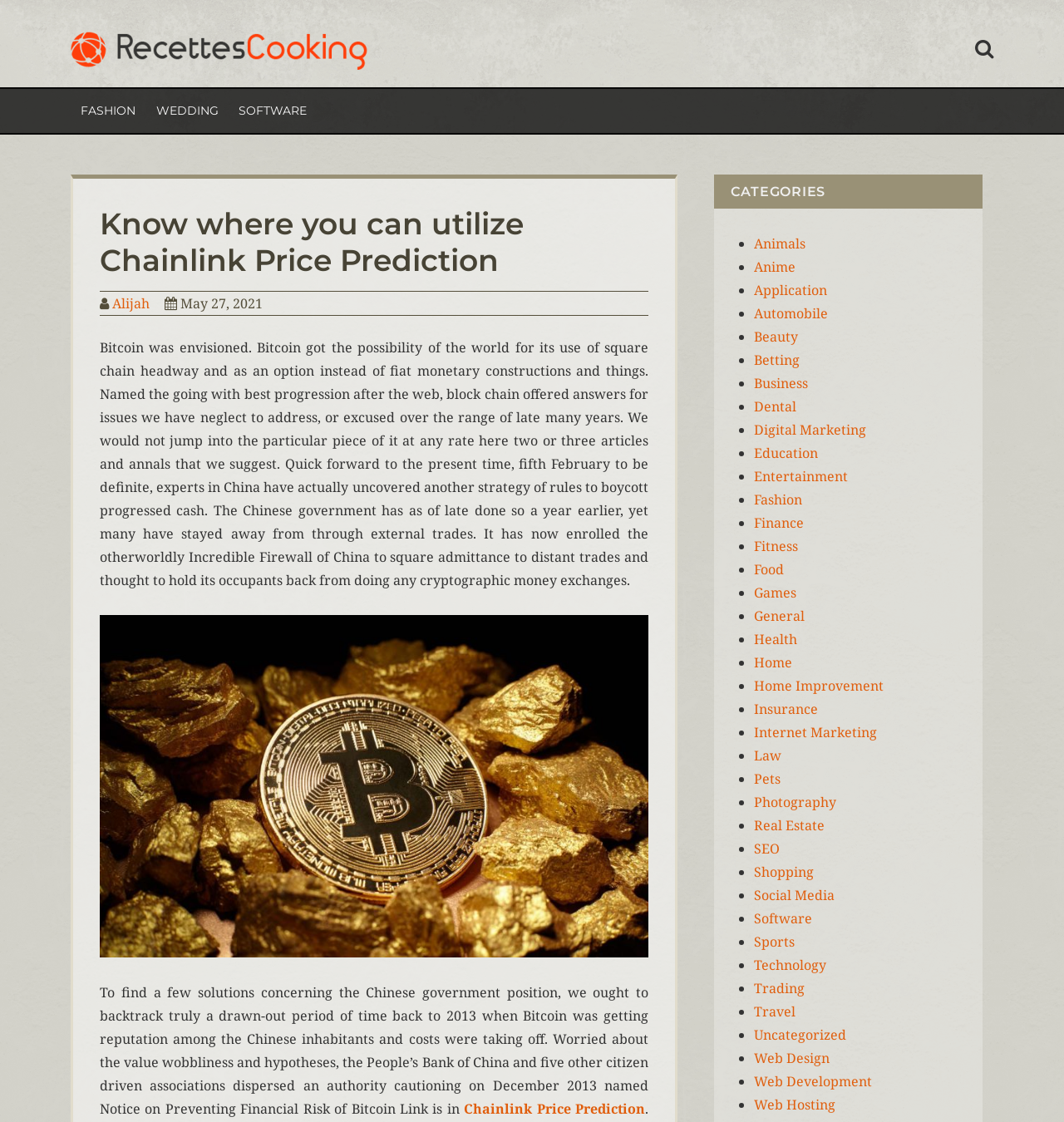Use a single word or phrase to answer the question: What is the topic of the article?

Chainlink Price Prediction